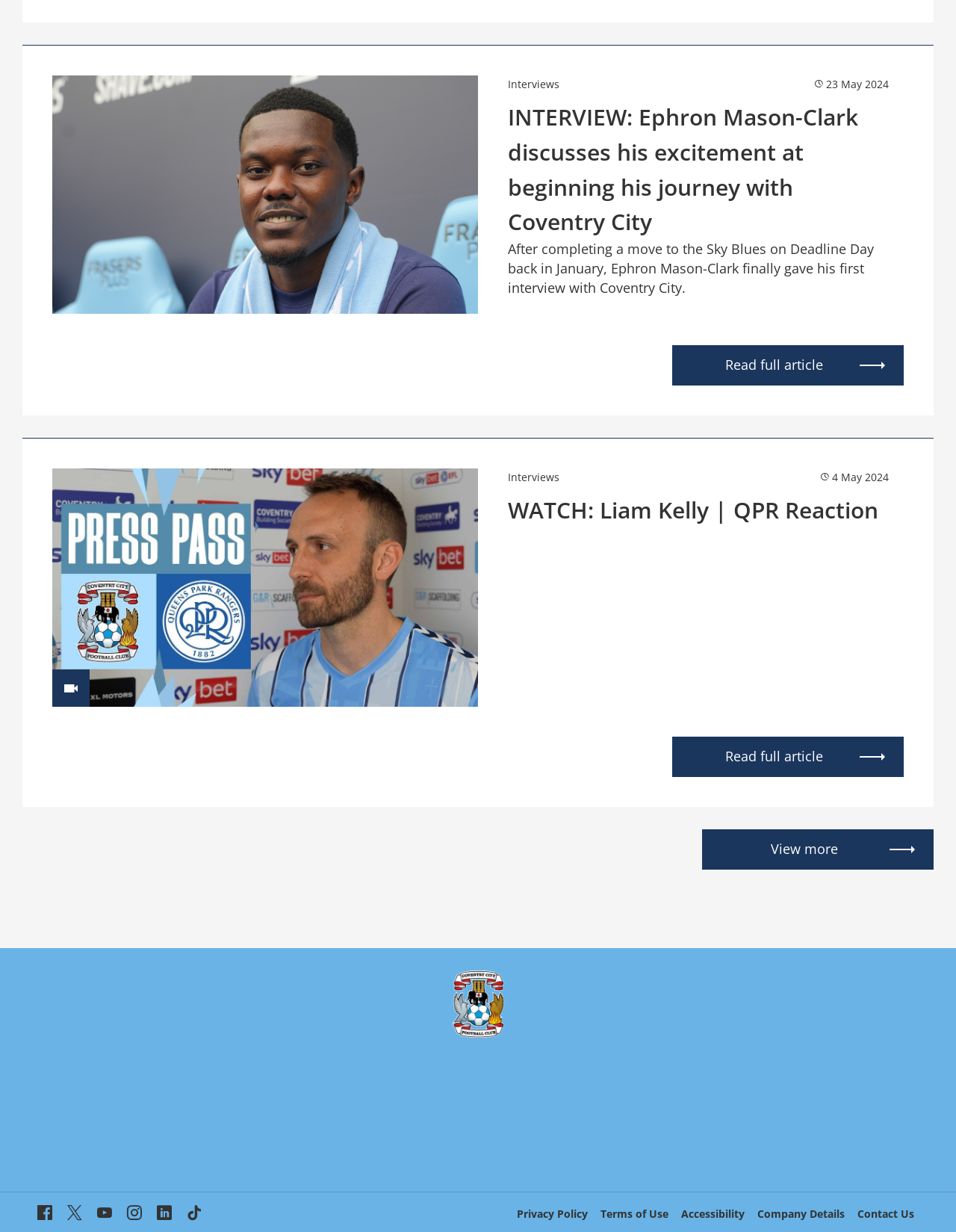Find the bounding box of the web element that fits this description: "Terms of Use".

[0.627, 0.979, 0.7, 0.991]